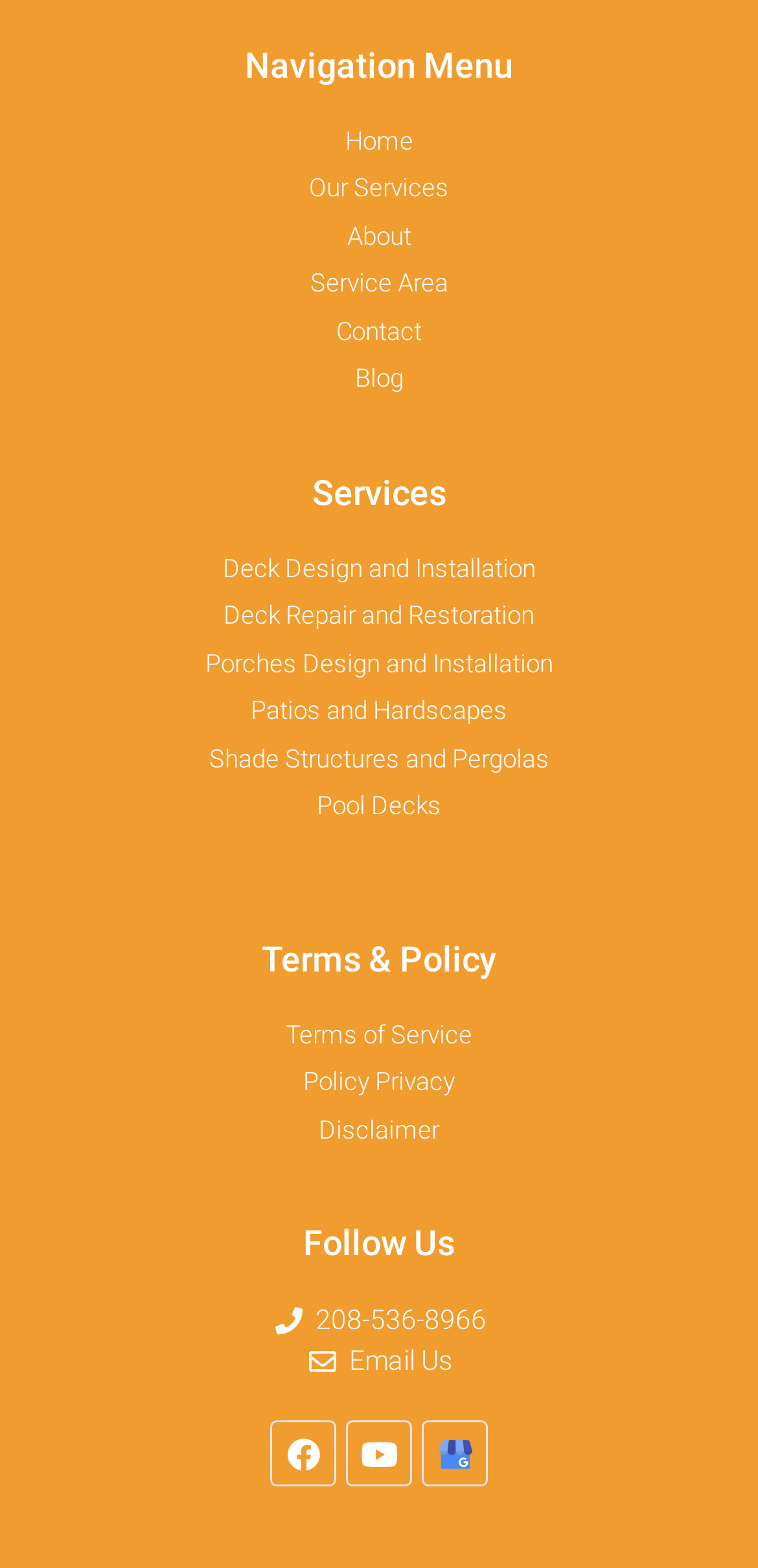Answer the following query concisely with a single word or phrase:
What is the purpose of the 'Terms & Policy' section?

Legal information